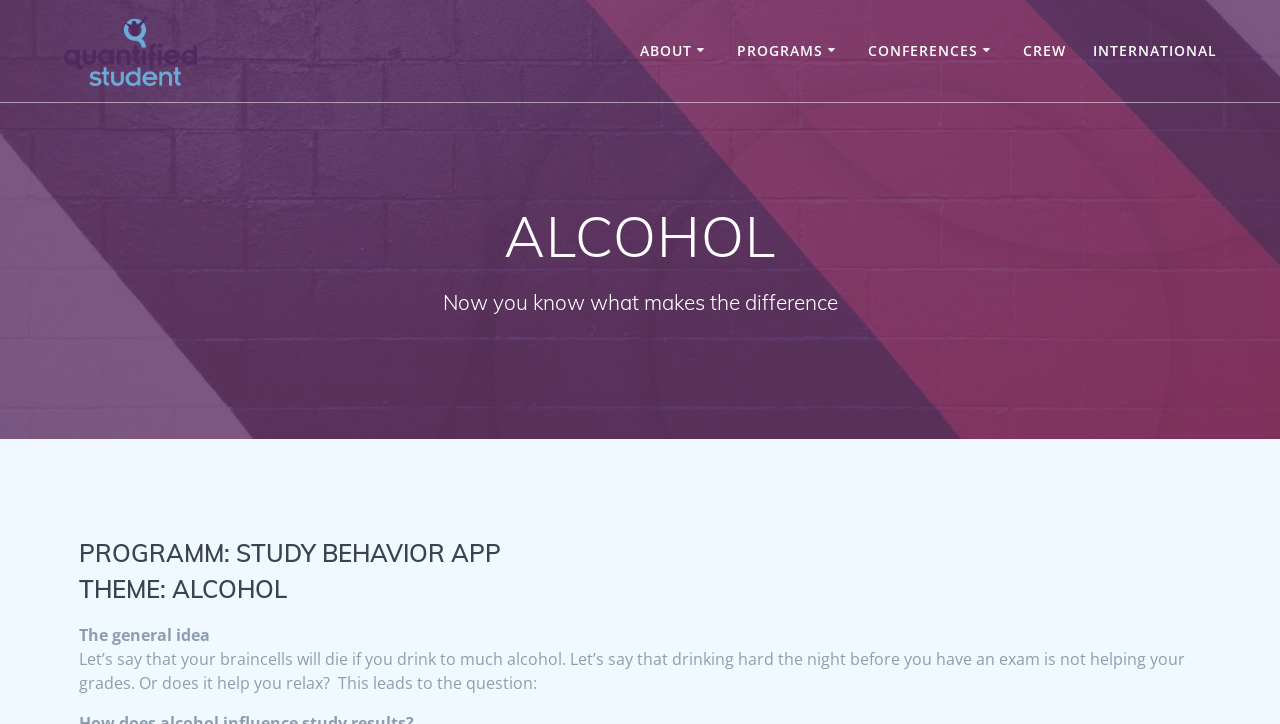Can you show the bounding box coordinates of the region to click on to complete the task described in the instruction: "Visit the 'ABOUT' section"?

[0.5, 0.055, 0.555, 0.086]